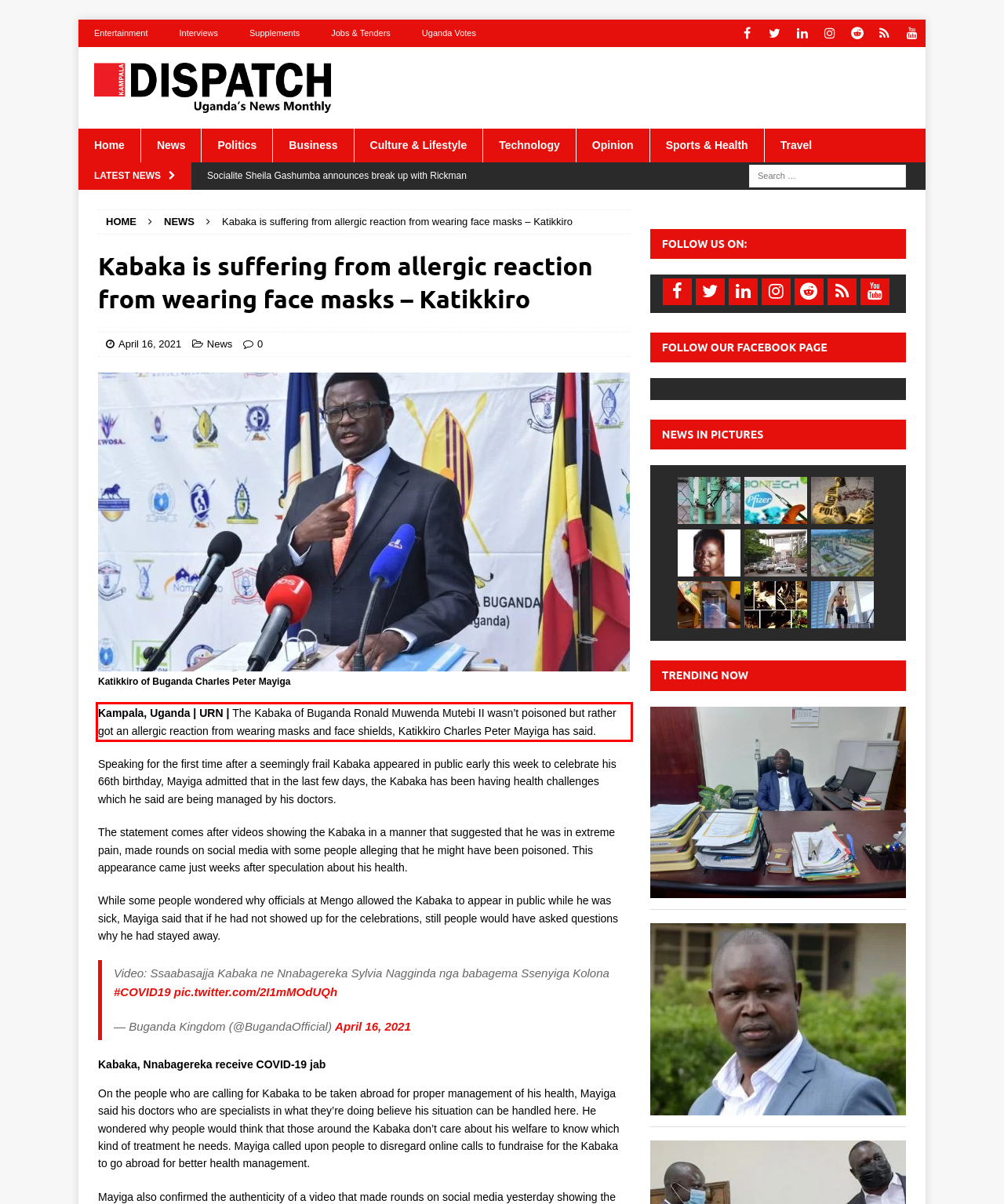Given the screenshot of the webpage, identify the red bounding box, and recognize the text content inside that red bounding box.

Kampala, Uganda | URN | The Kabaka of Buganda Ronald Muwenda Mutebi II wasn’t poisoned but rather got an allergic reaction from wearing masks and face shields, Katikkiro Charles Peter Mayiga has said.